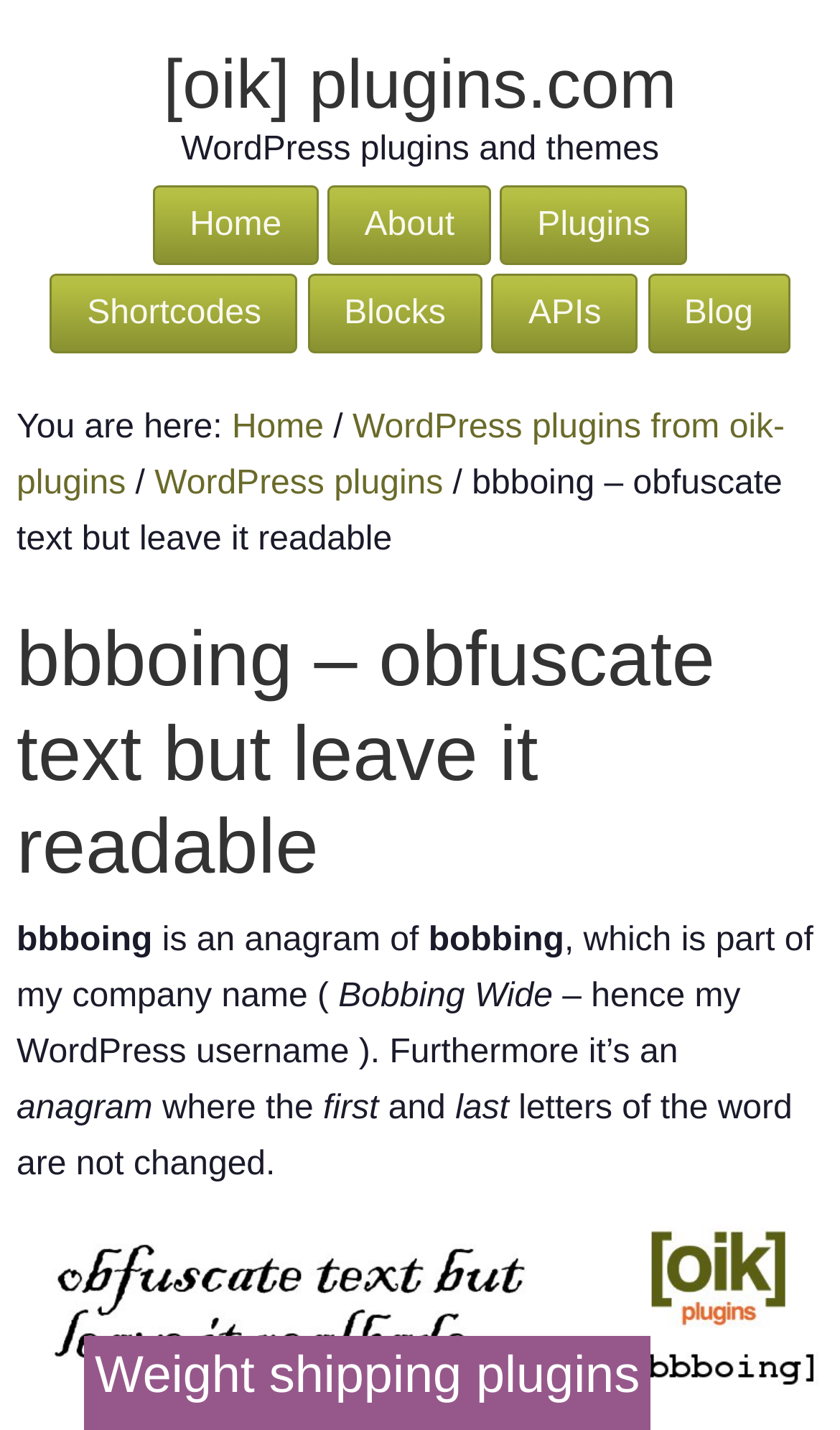Find and provide the bounding box coordinates for the UI element described with: "[oik] plugins.com".

[0.194, 0.032, 0.806, 0.086]